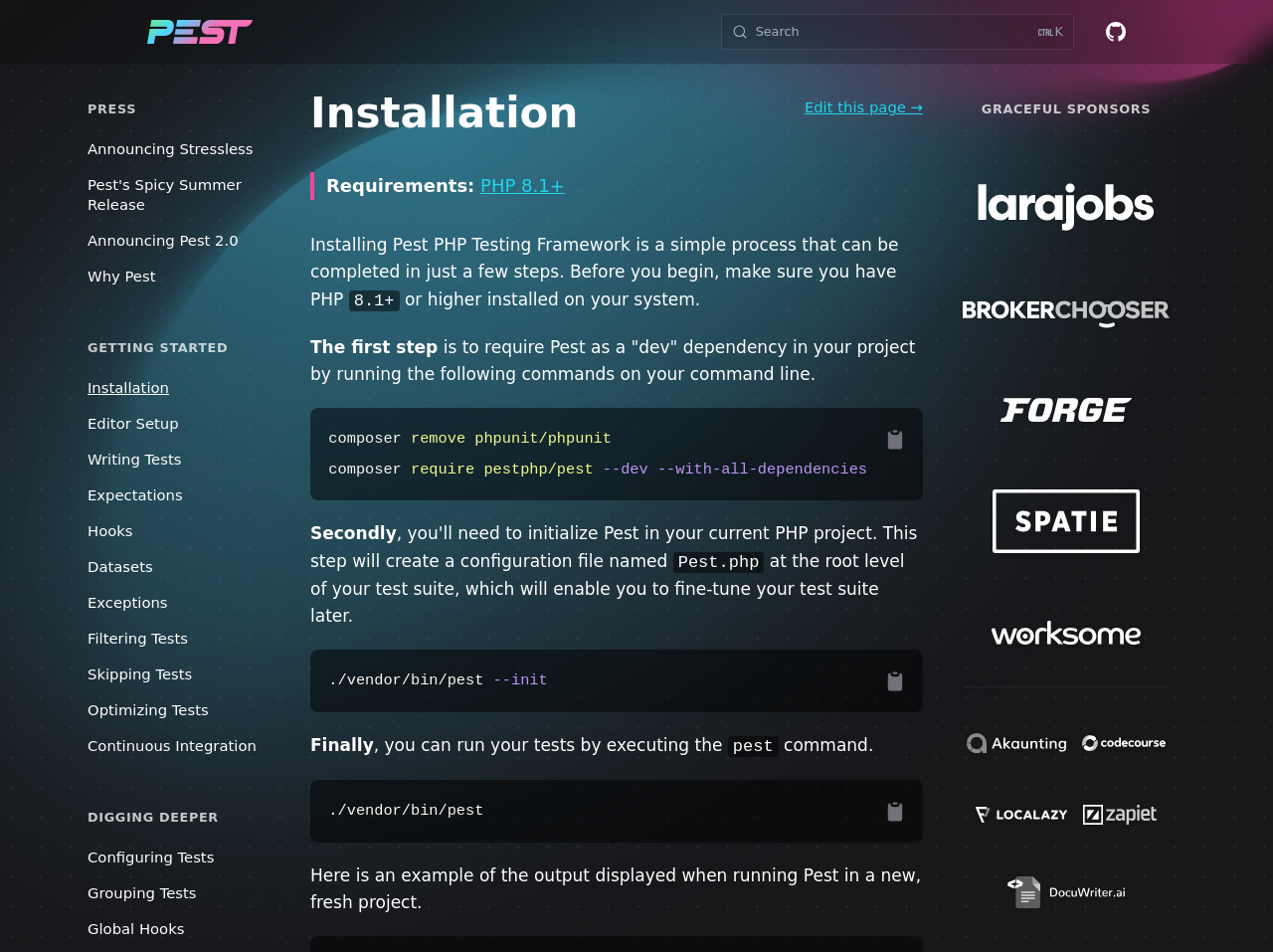Determine the bounding box coordinates for the clickable element required to fulfill the instruction: "Click the Edit this page link". Provide the coordinates as four float numbers between 0 and 1, i.e., [left, top, right, bottom].

[0.632, 0.103, 0.725, 0.121]